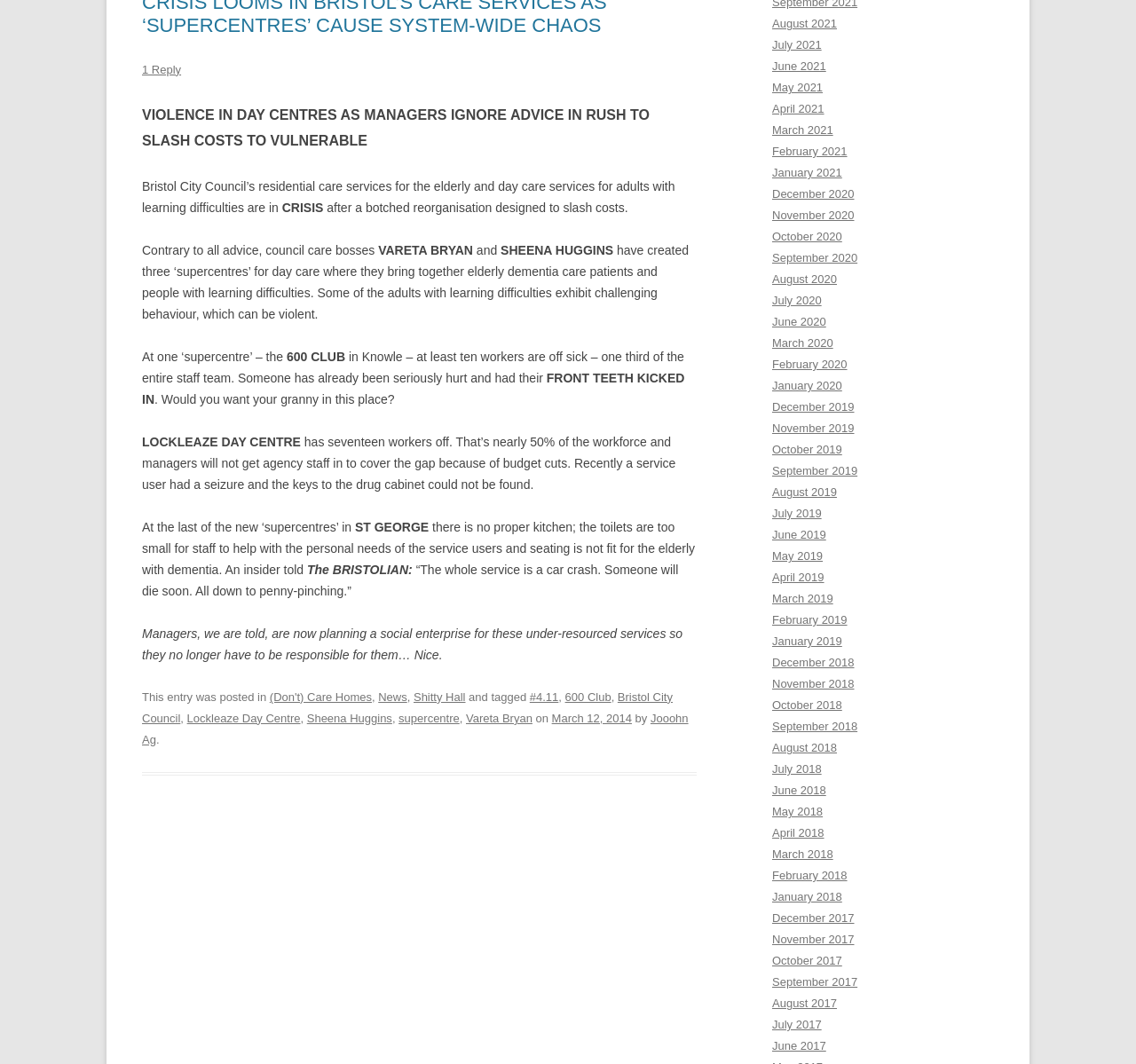Determine the bounding box coordinates (top-left x, top-left y, bottom-right x, bottom-right y) of the UI element described in the following text: September 2019

[0.68, 0.436, 0.755, 0.449]